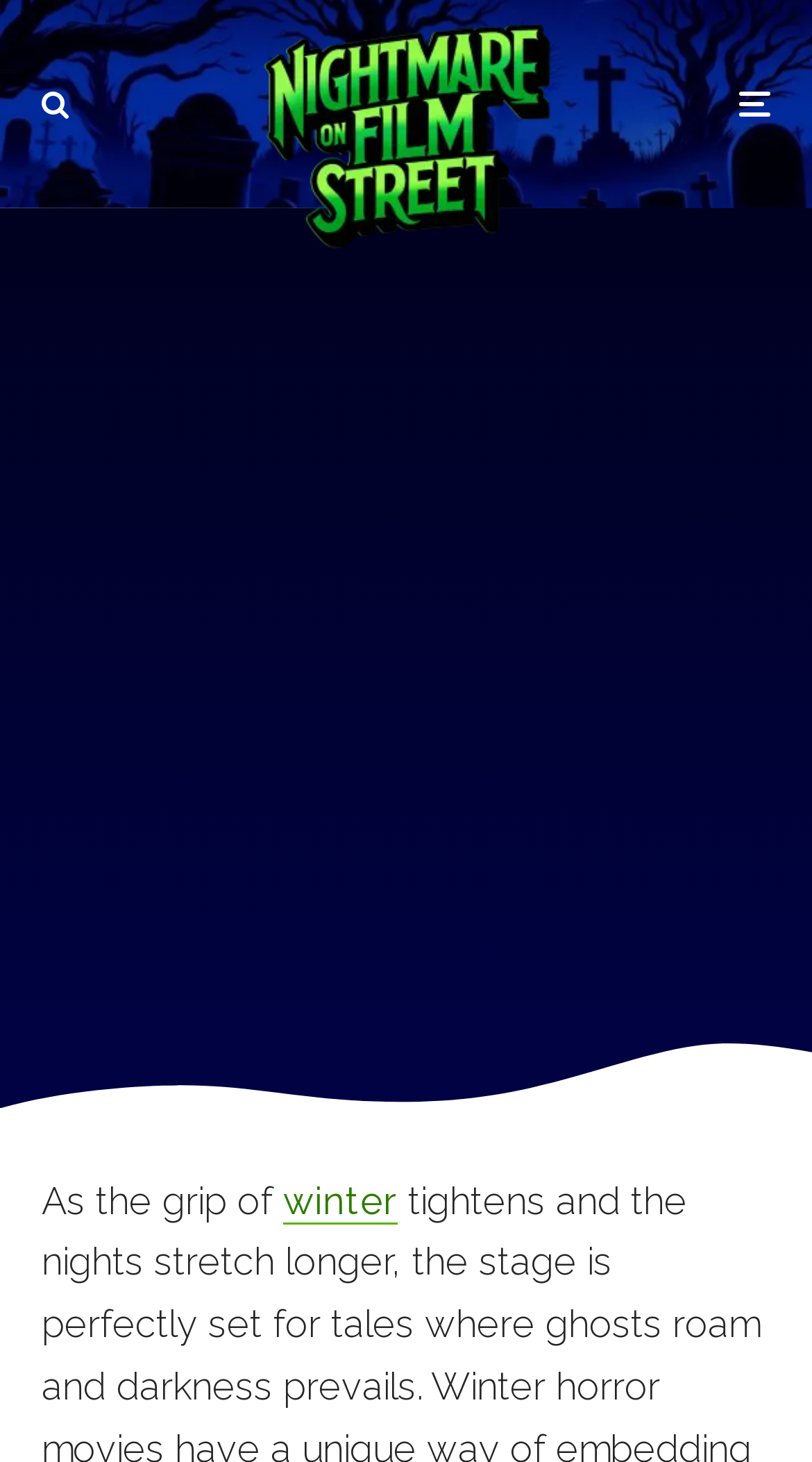Explain in detail what is displayed on the webpage.

The webpage is about winter horror movies, with a focus on ghostly tales. At the top left, there is a logo of "Nightmare on Film Street", a horror movie podcast, which is also a link. To the right of the logo, there is a smaller version of the same logo, also a link. On the top right, there is another link with no text.

Below the top section, there is a large image that takes up most of the width of the page, showcasing a winter horror movie scene, specifically from the movie "Crimson Peak". 

Underneath the image, there are several links and text elements. On the left, there is a link to "Horror Movie Lists". Next to it, there is a text indicating that the article is an "8 min read". 

The main title of the article, "Spine-Chilling Specters: A Countdown of the Ghostliest Winter Horror Movies", is a heading that spans most of the width of the page. Below the title, there is a link to the author, "Kimberley Elizabeth", and a timestamp indicating that the article was published on "December 15, 2023".

At the bottom of the page, there is another image that takes up the full width of the page, with a text overlay that starts with "As the grip of winter tightens...". The word "winter" is a link.